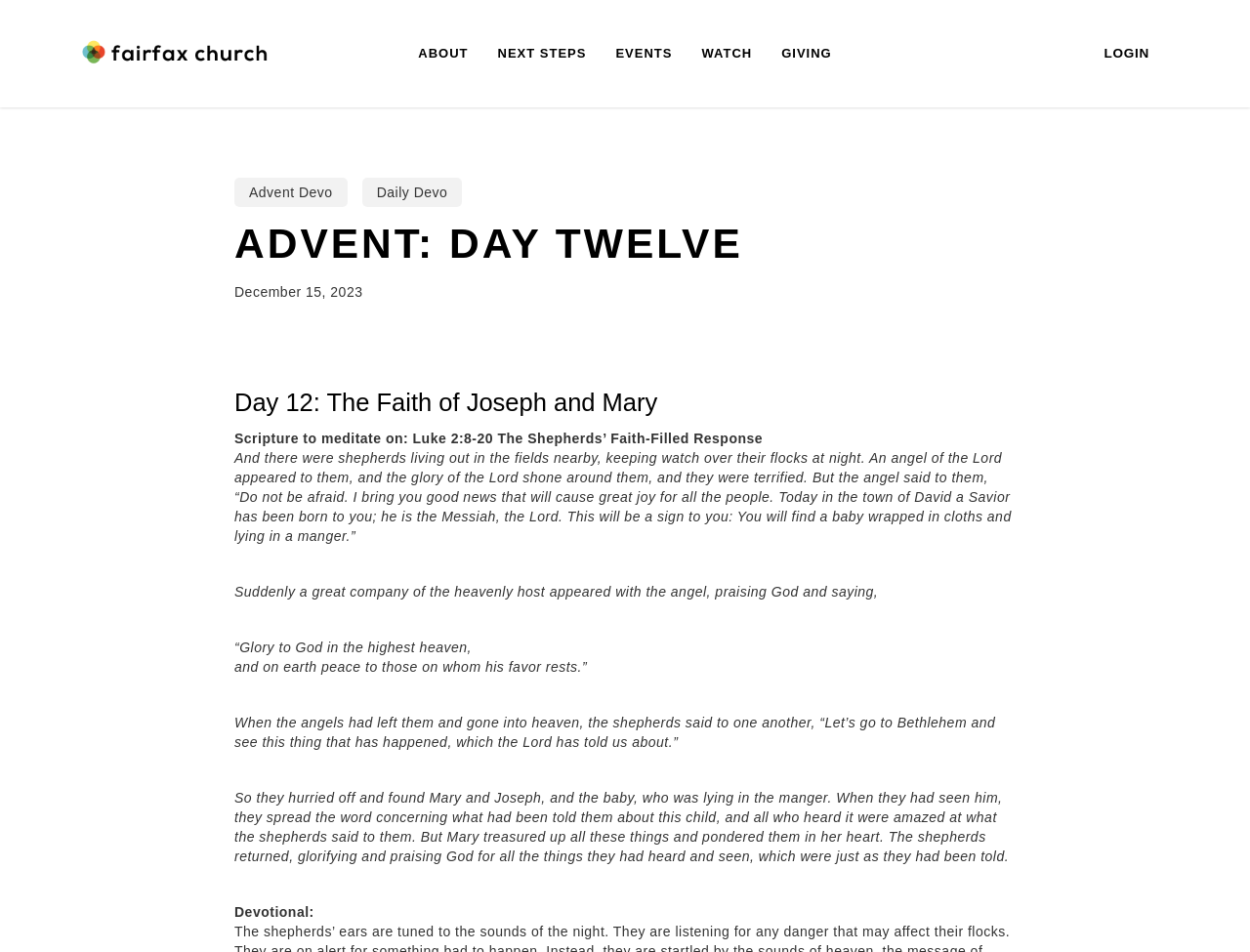Given the description: "LOGIN", determine the bounding box coordinates of the UI element. The coordinates should be formatted as four float numbers between 0 and 1, [left, top, right, bottom].

[0.877, 0.038, 0.926, 0.075]